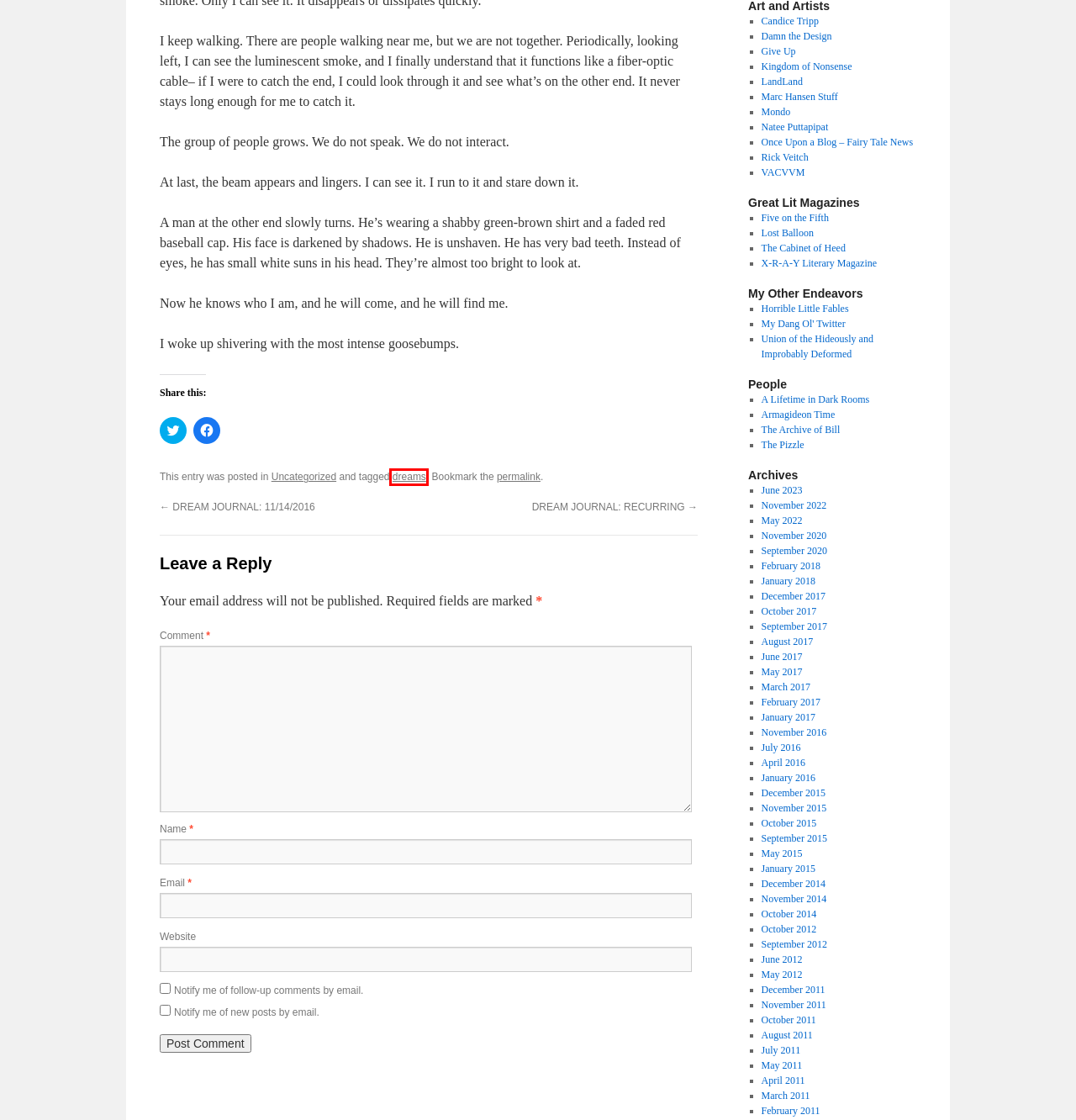You have been given a screenshot of a webpage, where a red bounding box surrounds a UI element. Identify the best matching webpage description for the page that loads after the element in the bounding box is clicked. Options include:
A. October | 2011 | Times New Keeferton
B. Armagideon Time
C. May | 2017 | Times New Keeferton
D. dreams | Times New Keeferton
E. May | 2022 | Times New Keeferton
F. January | 2018 | Times New Keeferton
G. December | 2014 | Times New Keeferton
H. October | 2014 | Times New Keeferton

D